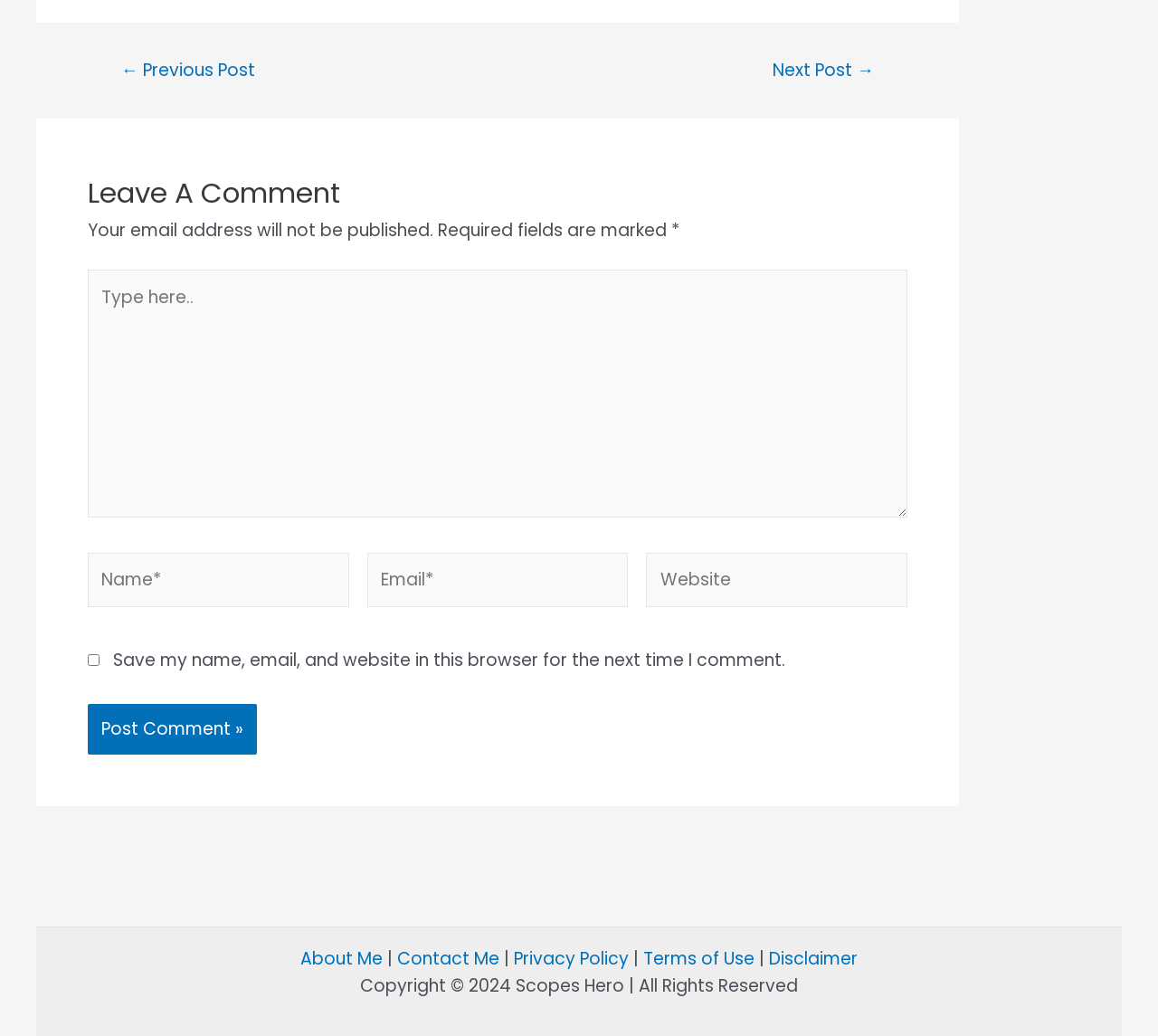Show the bounding box coordinates of the element that should be clicked to complete the task: "Enter your name".

[0.076, 0.533, 0.301, 0.586]